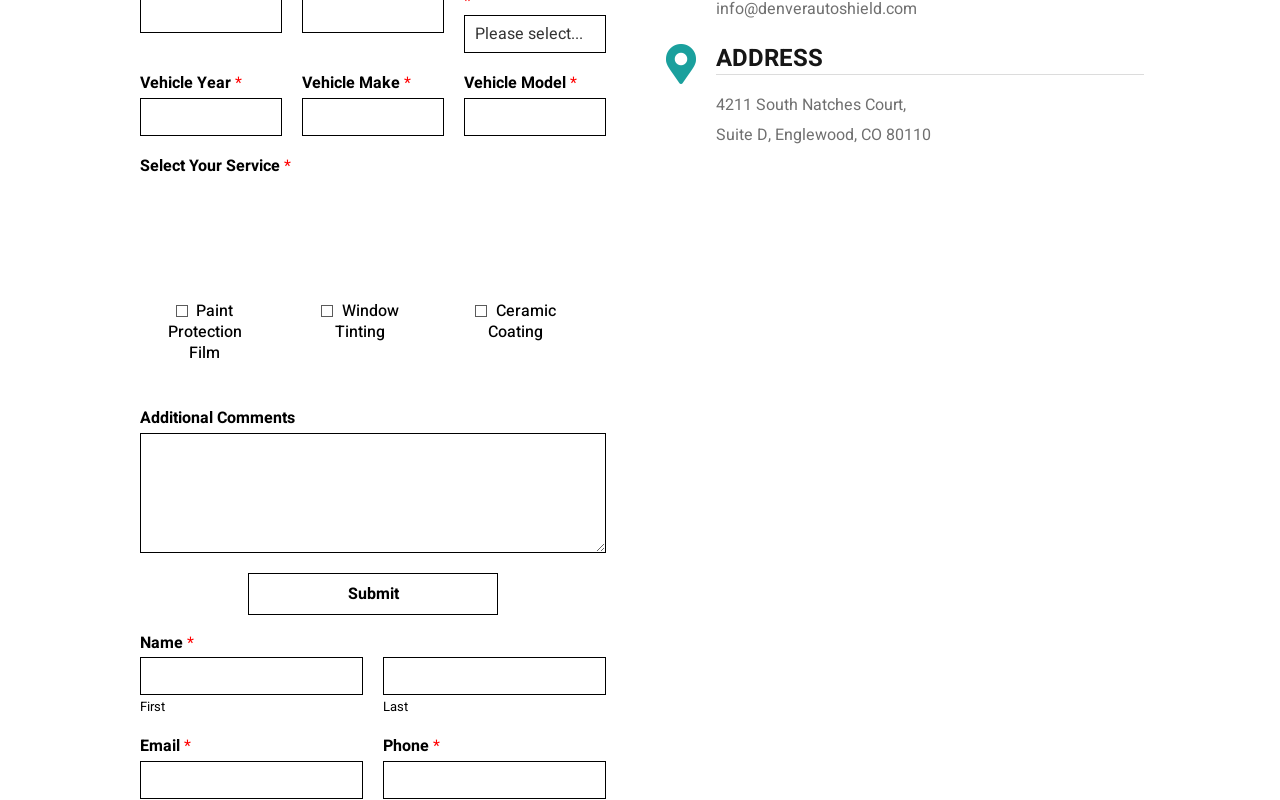Identify the bounding box for the UI element that is described as follows: "Submit".

[0.194, 0.716, 0.389, 0.768]